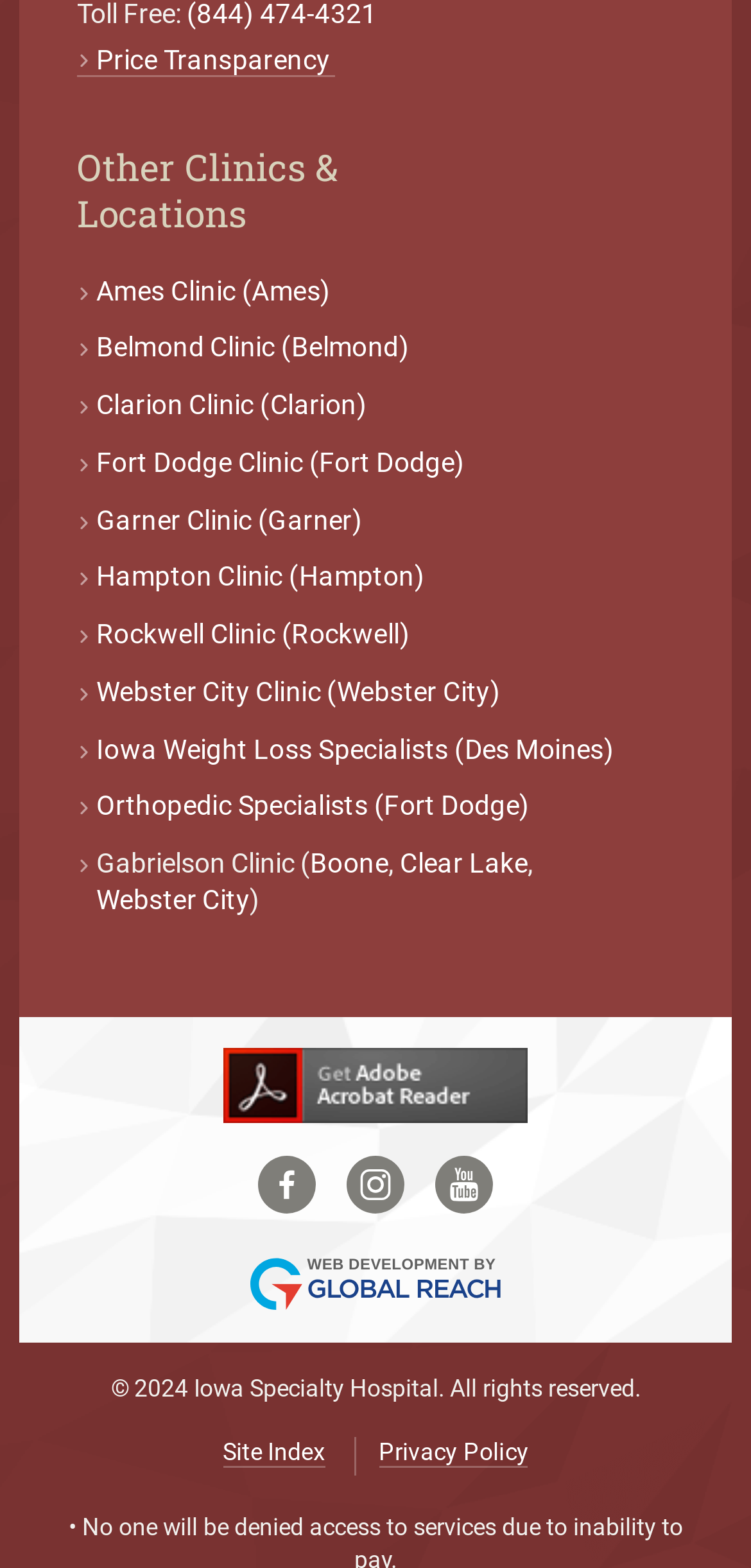Can you provide the bounding box coordinates for the element that should be clicked to implement the instruction: "Go to Facebook page"?

[0.344, 0.737, 0.421, 0.774]